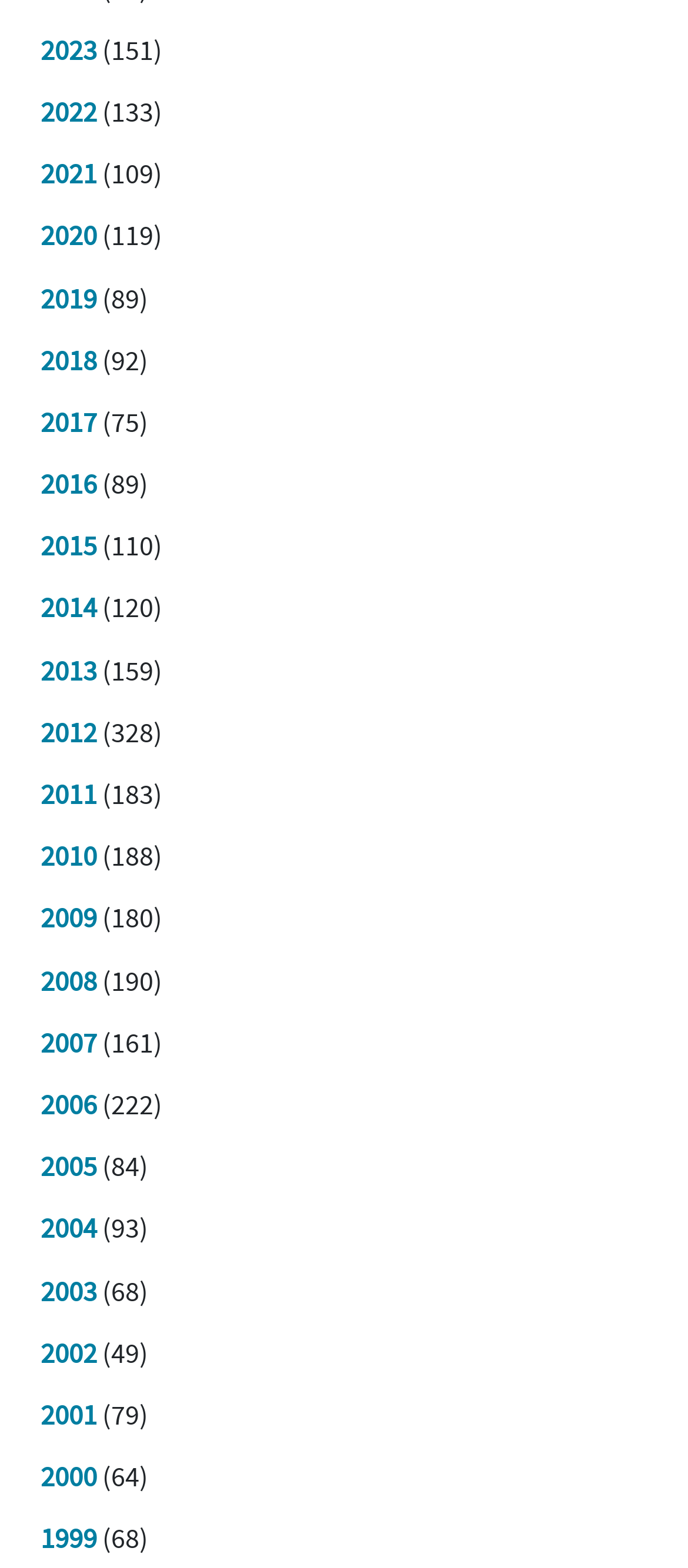Provide the bounding box coordinates for the area that should be clicked to complete the instruction: "View 2015".

[0.059, 0.338, 0.141, 0.36]